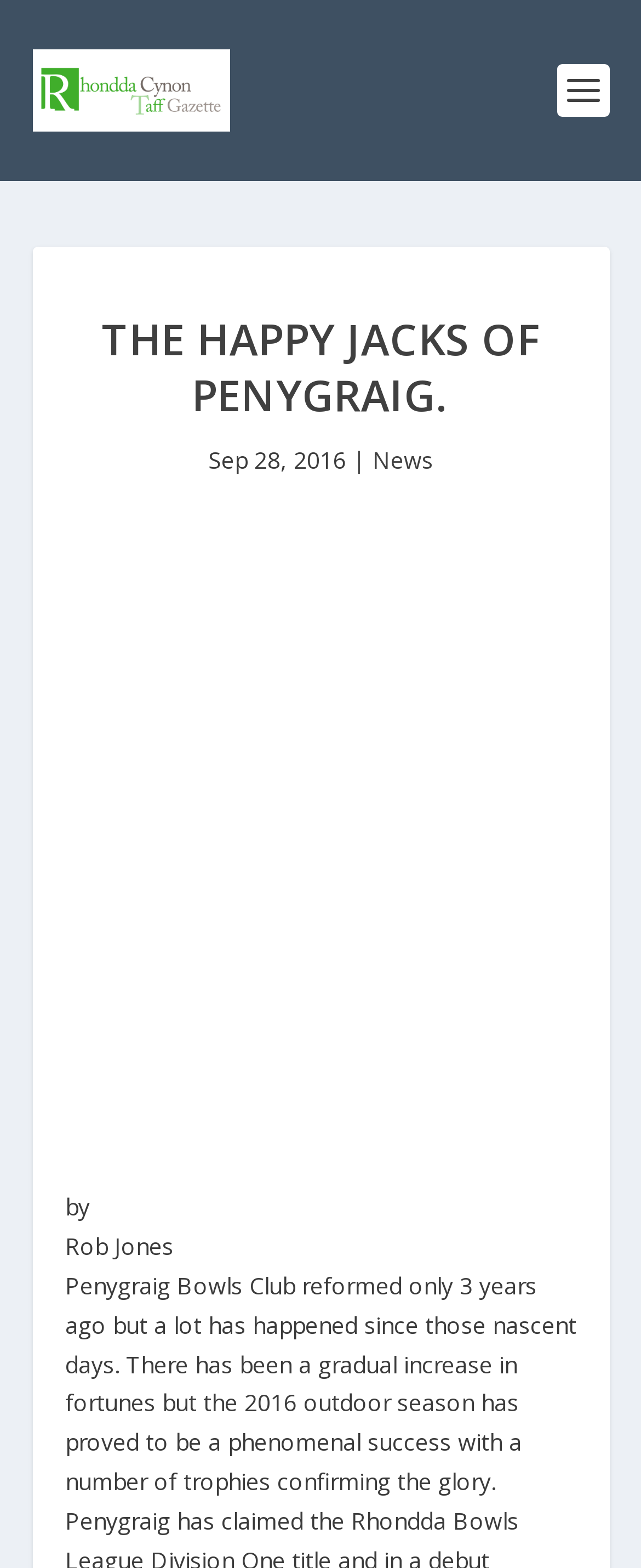What type of image is displayed at the top of the webpage?
Craft a detailed and extensive response to the question.

I found the answer by analyzing the image element located at the top of the webpage. The image appears to be a logo, likely representing the Rhondda Cynon Taff Valleys News Website.